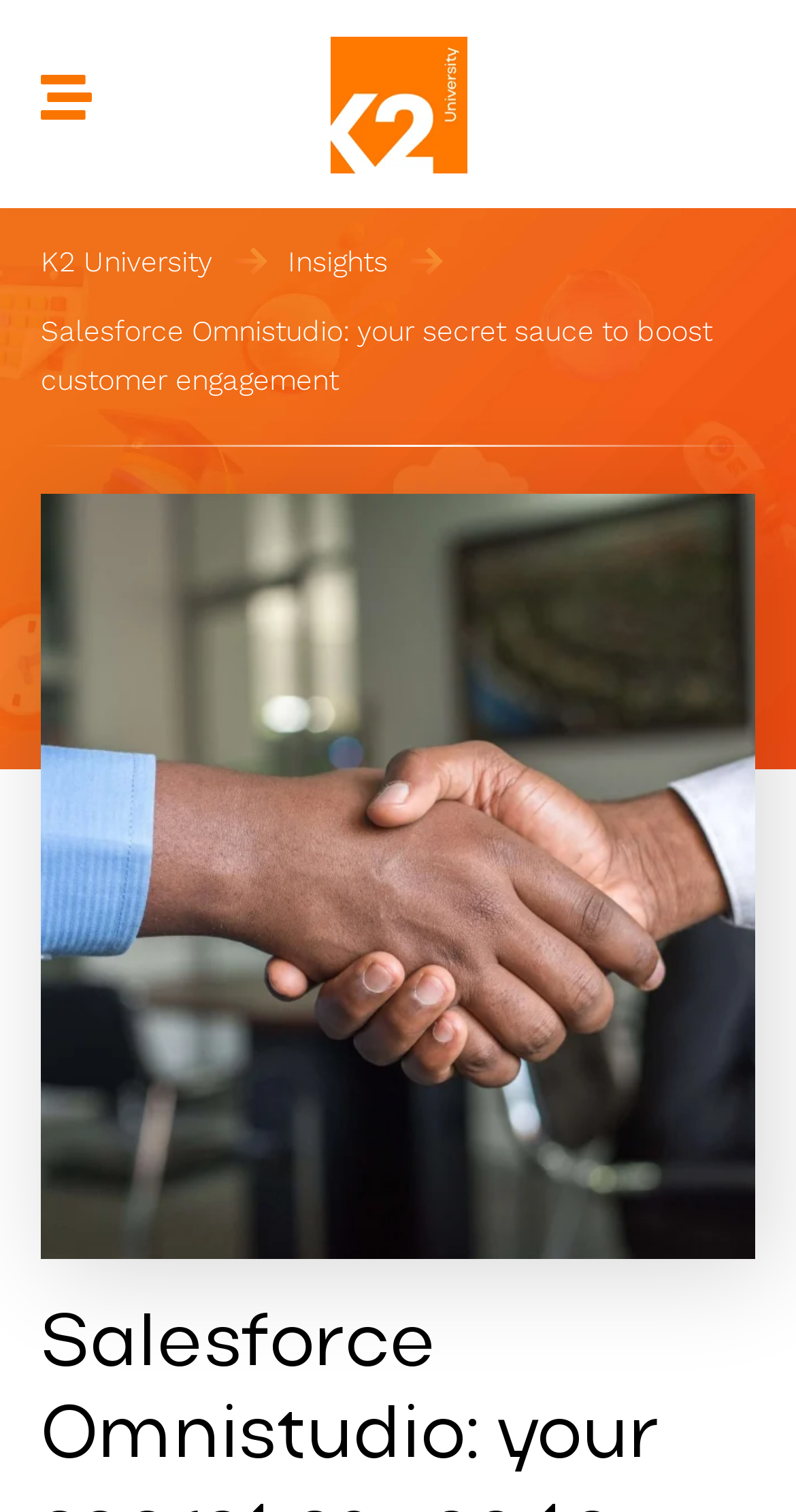Identify the bounding box for the UI element that is described as follows: "aria-label="Open K2 Menu"".

[0.051, 0.047, 0.115, 0.081]